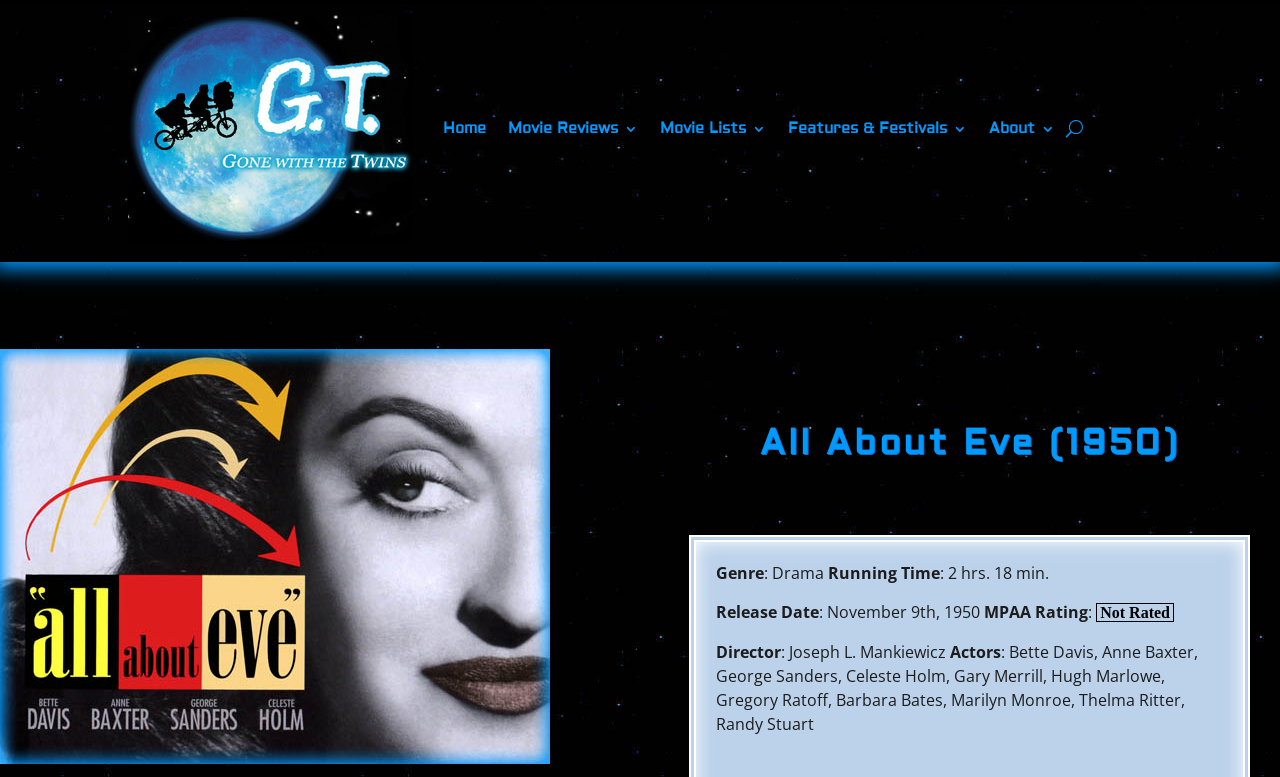What is the running time of the movie?
Relying on the image, give a concise answer in one word or a brief phrase.

2 hrs. 18 min.